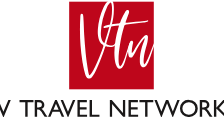Convey a detailed narrative of what is depicted in the image.

The image features the logo of "V Travel Network," prominently displayed with its distinctive red and white color scheme. The logo showcases the letters "VTN" in a stylized, artistic font, with a dynamic design that reflects a sense of movement and modernity. Below the logo, the full company name "V Travel Network" is elegantly presented in a sleek, black font, reinforcing the brand’s focus on travel and connectivity. This striking logo serves as a visual identifier for the company, emphasizing its commitment to providing quality travel experiences.